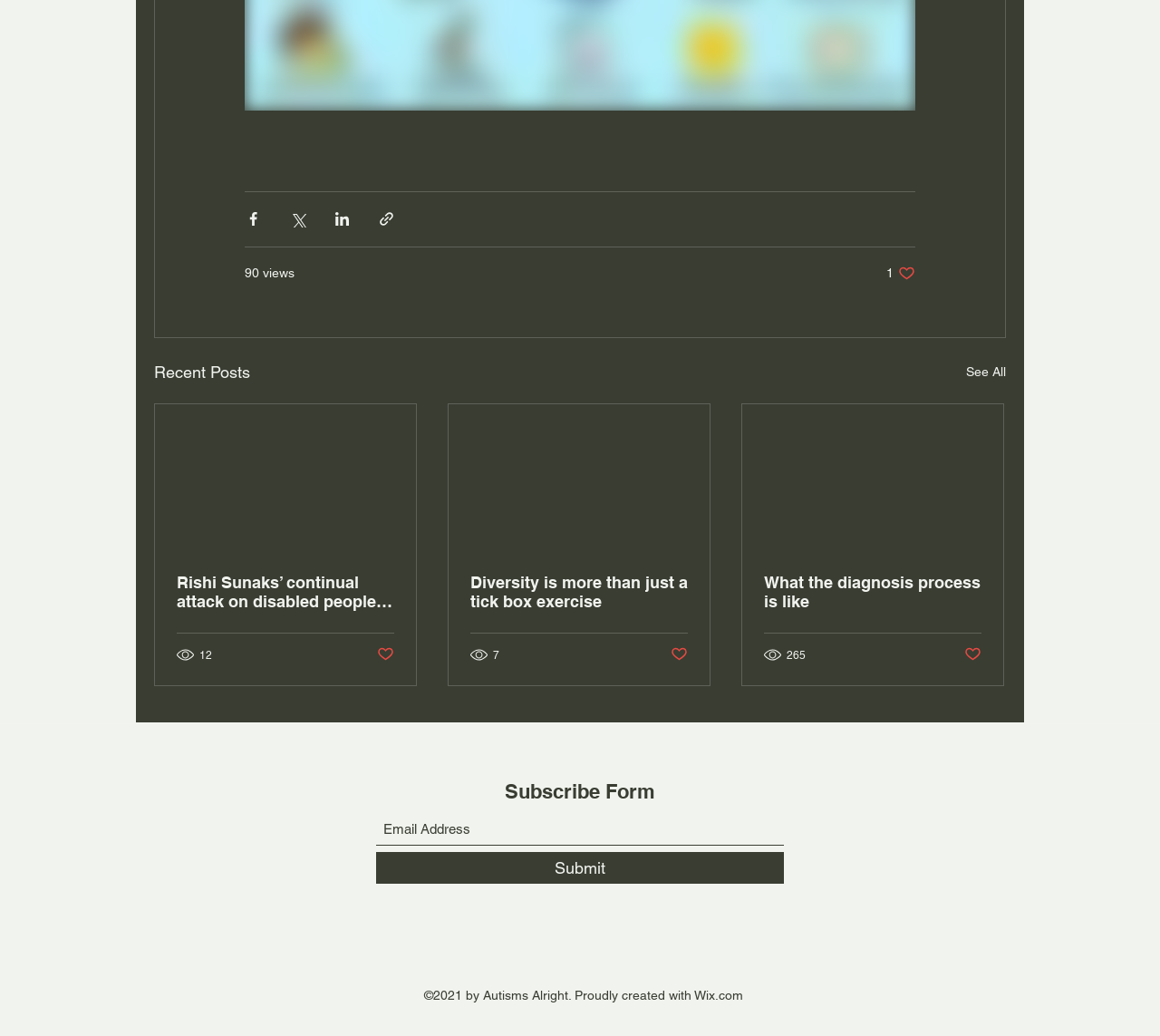Extract the bounding box coordinates for the UI element described by the text: "aria-label="Email Address" name="email" placeholder="Email Address"". The coordinates should be in the form of [left, top, right, bottom] with values between 0 and 1.

[0.324, 0.786, 0.676, 0.816]